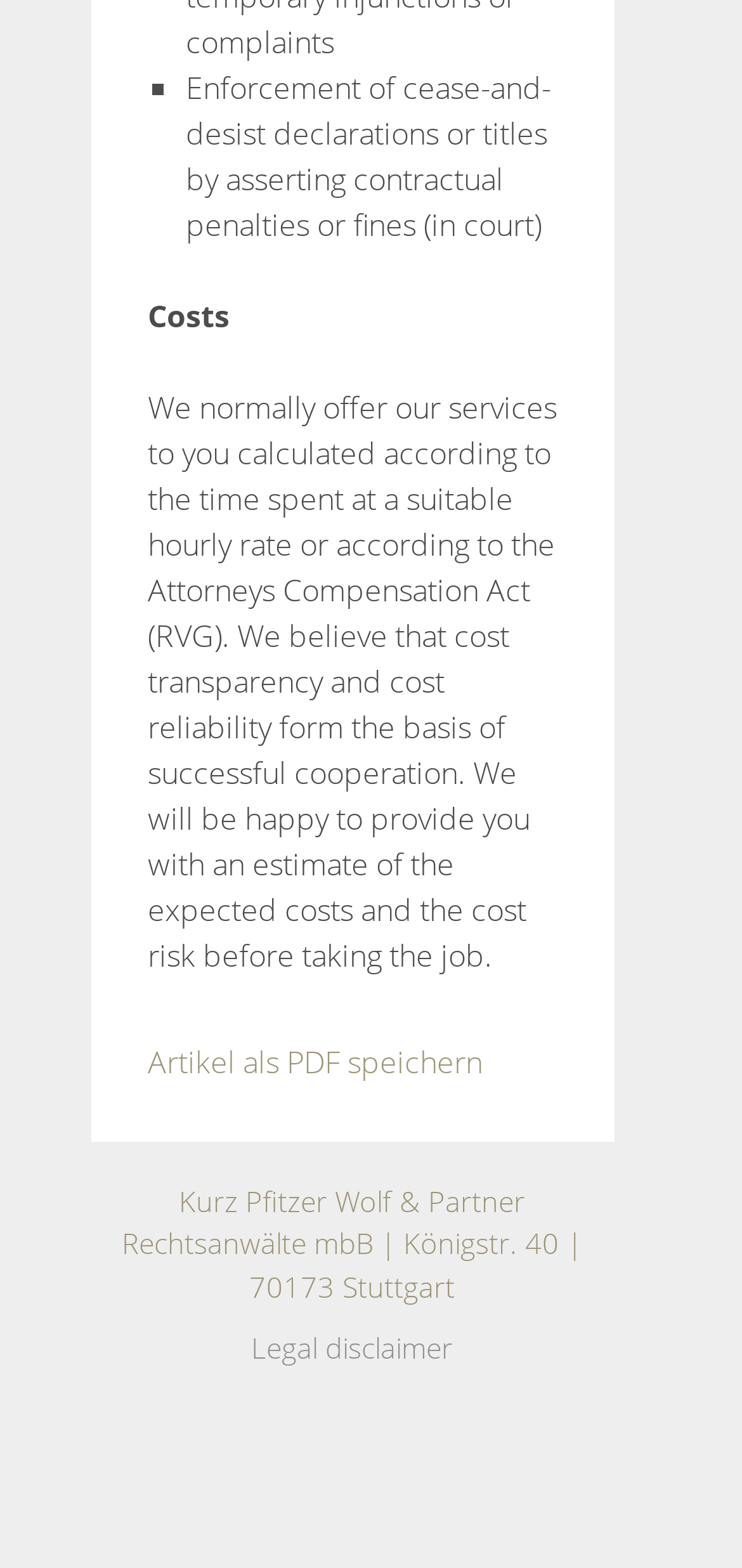Identify the bounding box of the UI component described as: "Artikel als PDF speichern".

[0.199, 0.664, 0.65, 0.69]